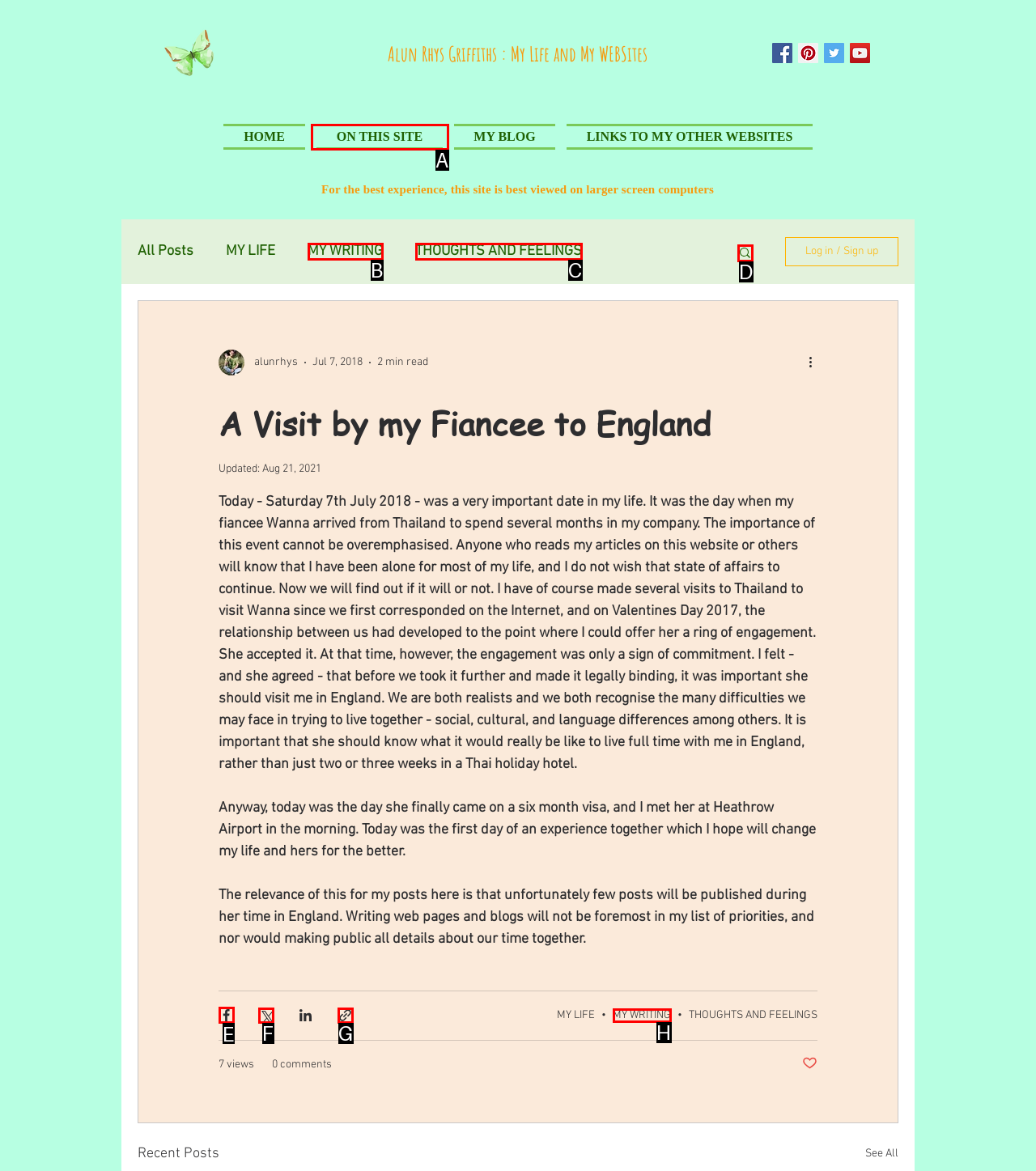For the instruction: Share this article via Facebook, determine the appropriate UI element to click from the given options. Respond with the letter corresponding to the correct choice.

E